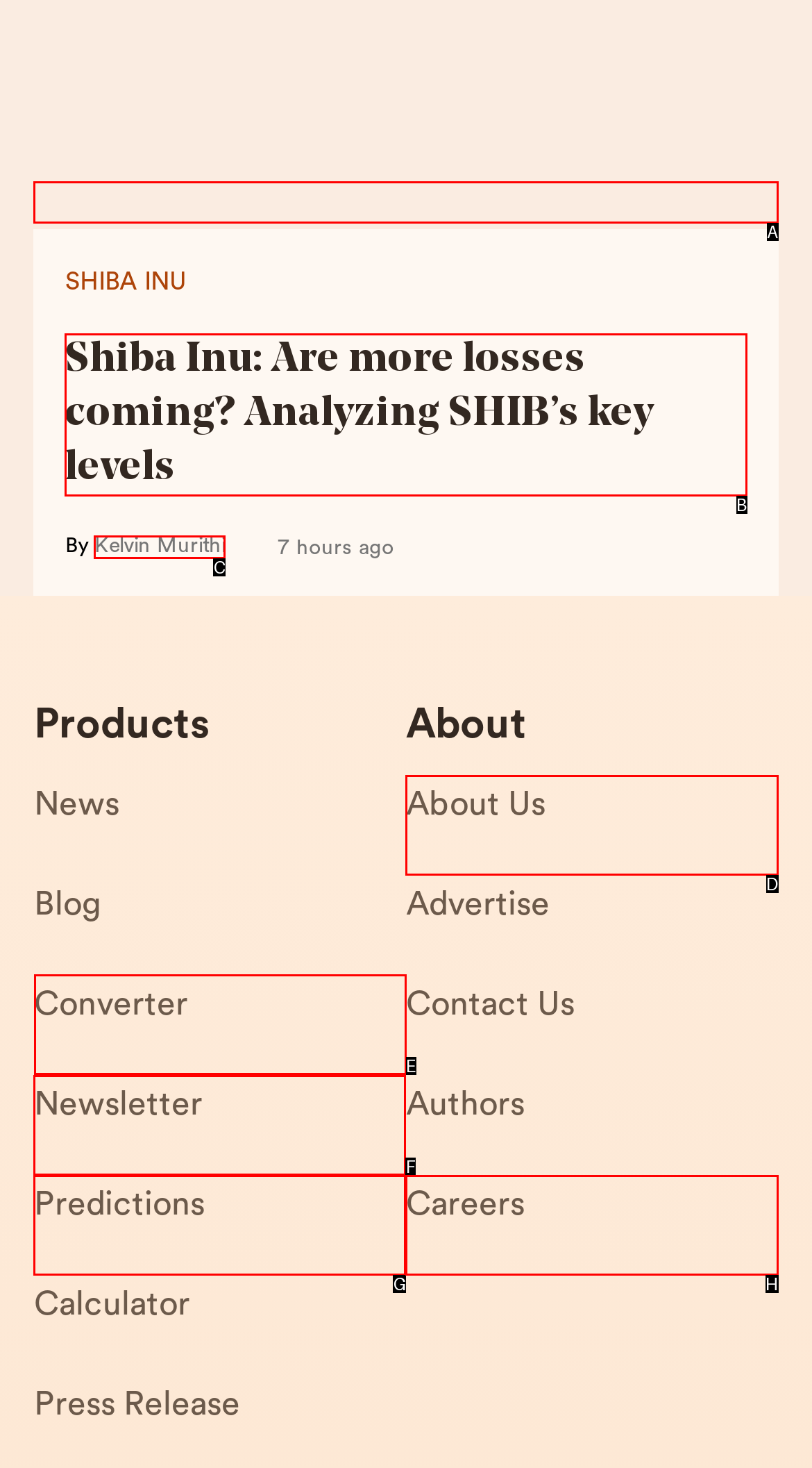Identify which lettered option completes the task: view post details. Provide the letter of the correct choice.

None